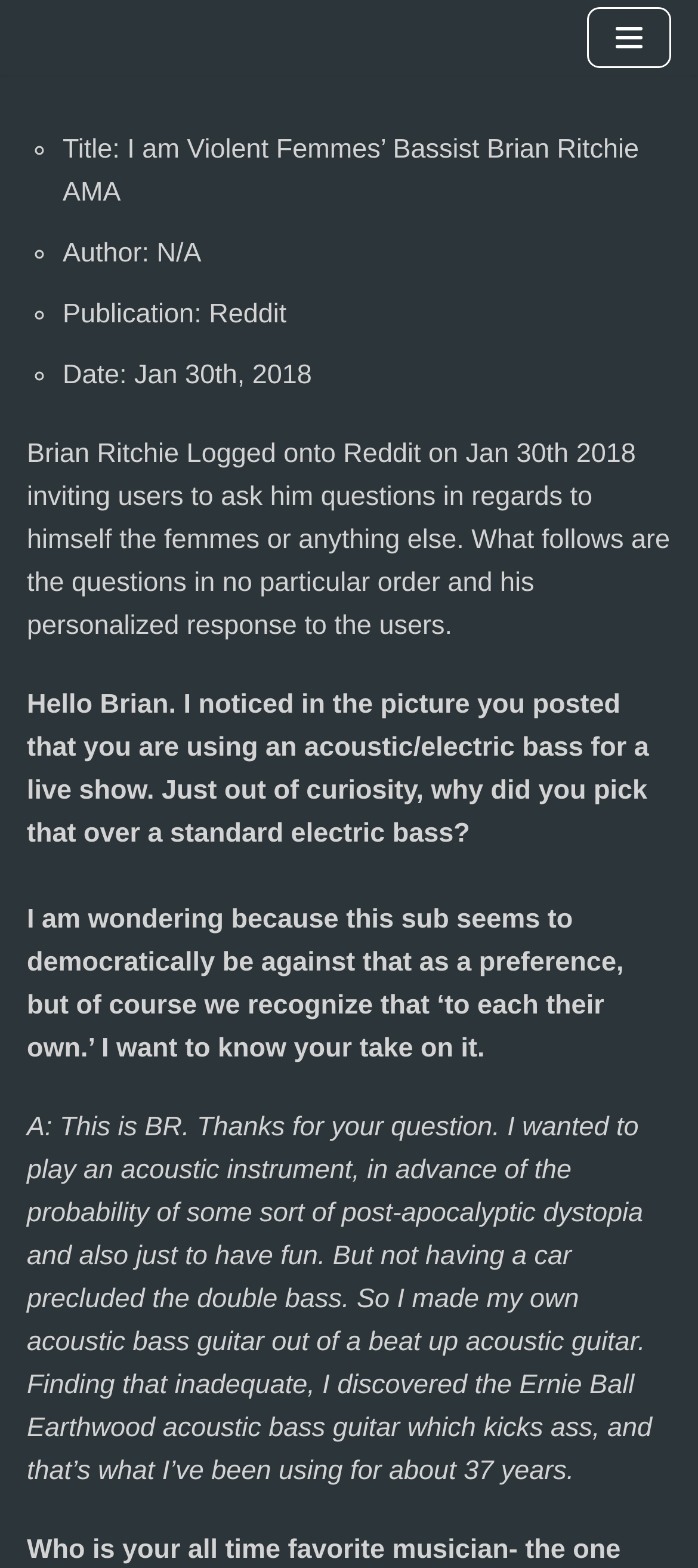Predict the bounding box for the UI component with the following description: "Navigation Menu".

[0.841, 0.005, 0.962, 0.043]